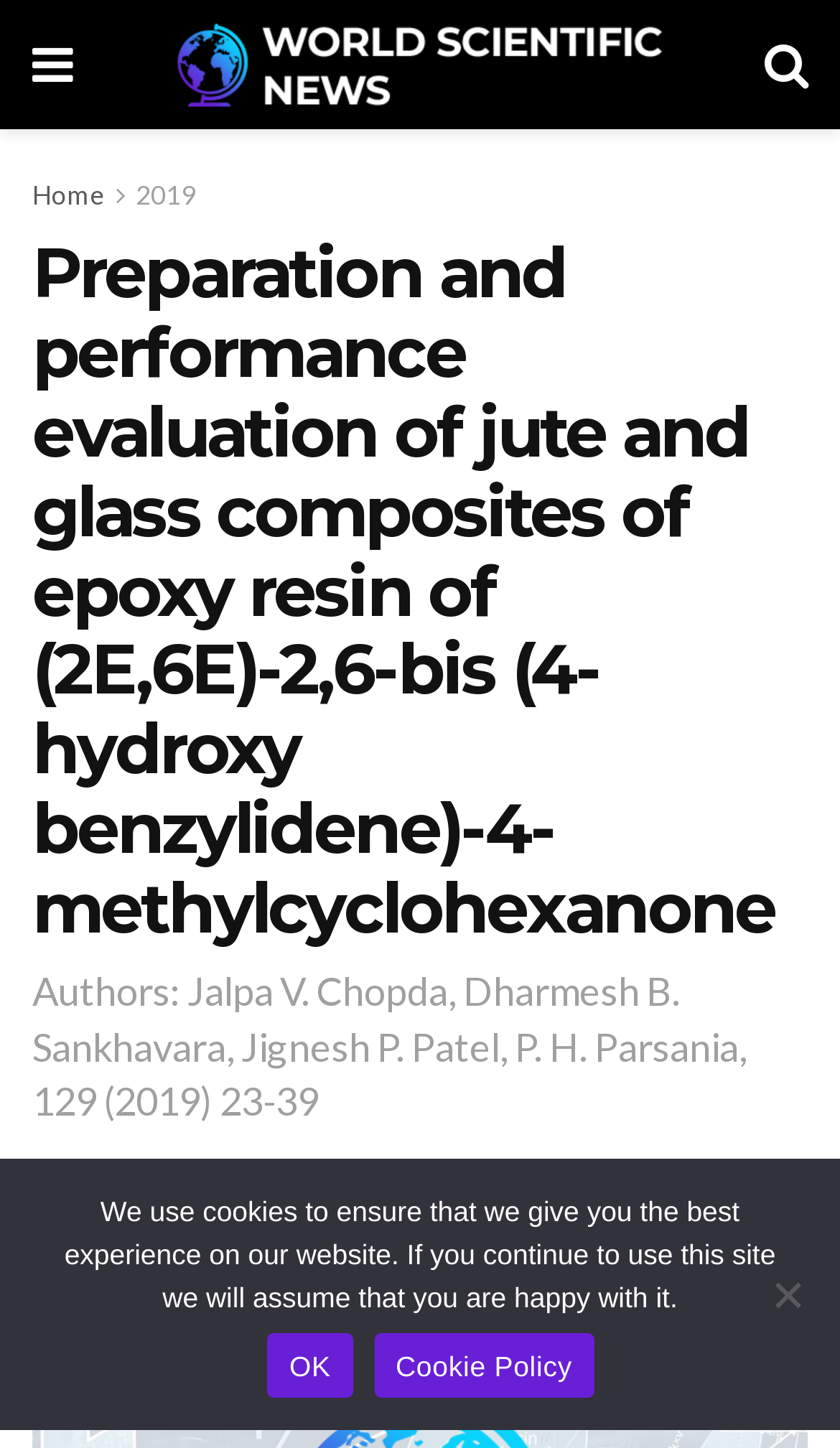What is the position of the 'Home' link?
Please respond to the question with a detailed and informative answer.

I determined the answer by analyzing the bounding box coordinates of the 'Home' link element, which has a y1 value of 0.123, indicating that it is located at the top of the webpage, and an x1 value of 0.038, suggesting that it is positioned on the left side.